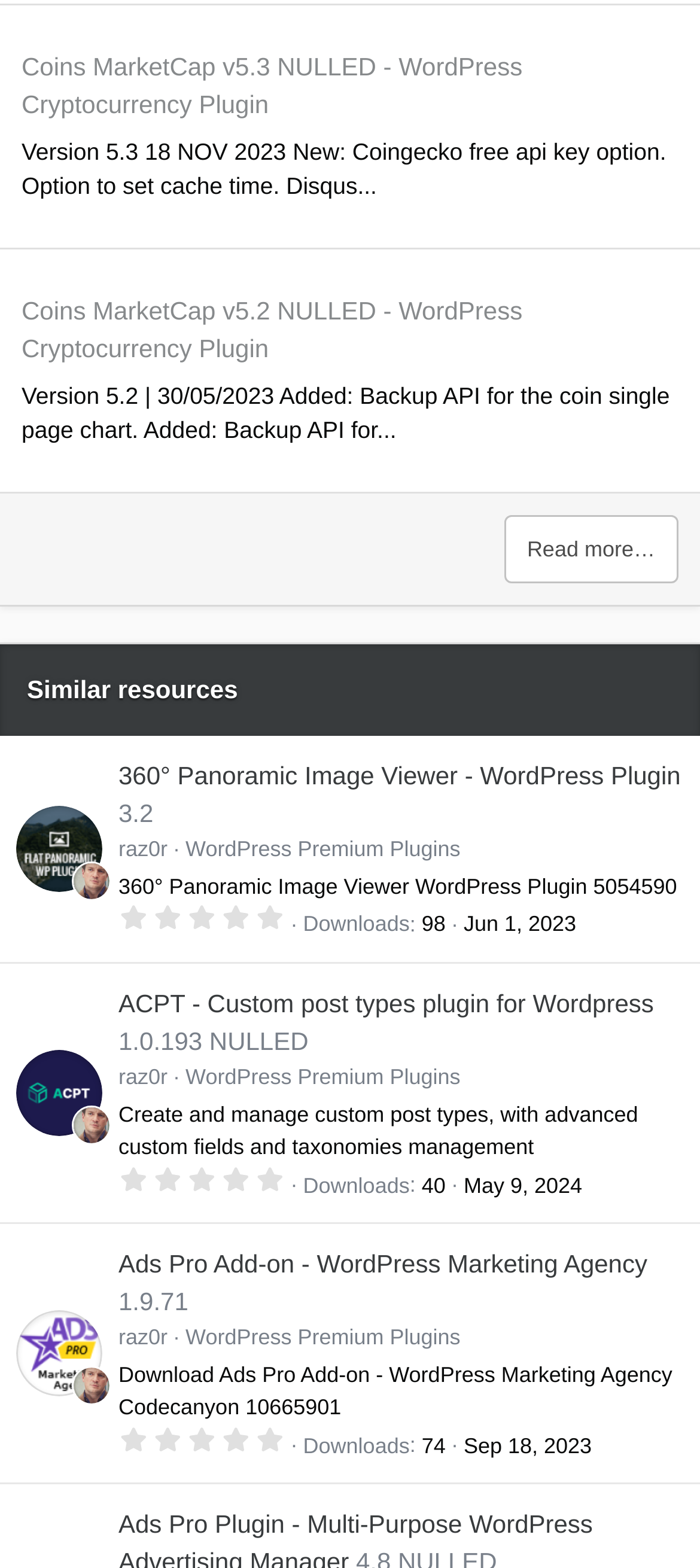Examine the screenshot and answer the question in as much detail as possible: What is the rating of Ads Pro Add-on - WordPress Marketing Agency?

The rating of Ads Pro Add-on - WordPress Marketing Agency can be found in the generic element which says '0.00 star(s)'. This indicates that the plugin has a rating of 0.00 stars.